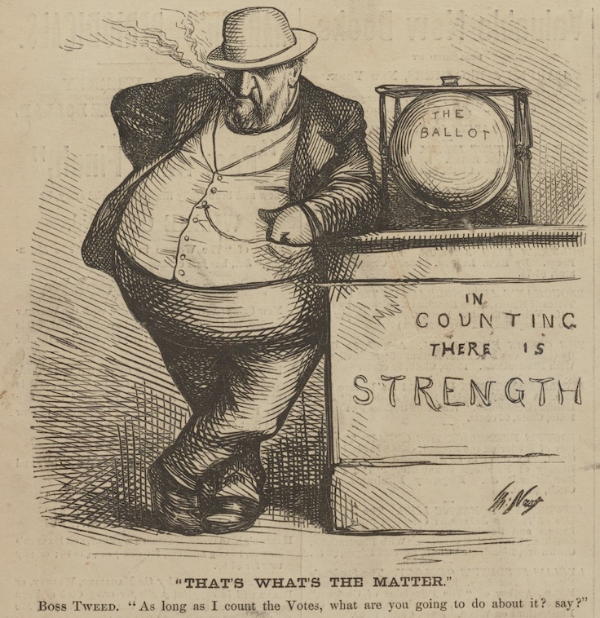What is the tone conveyed by Boss Tweed's expression?
Answer the question with a detailed explanation, including all necessary information.

Boss Tweed's facial expression in the cartoon conveys a sense of smugness and authority, suggesting that he is confident in his ability to manipulate the vote count and maintain his political power.